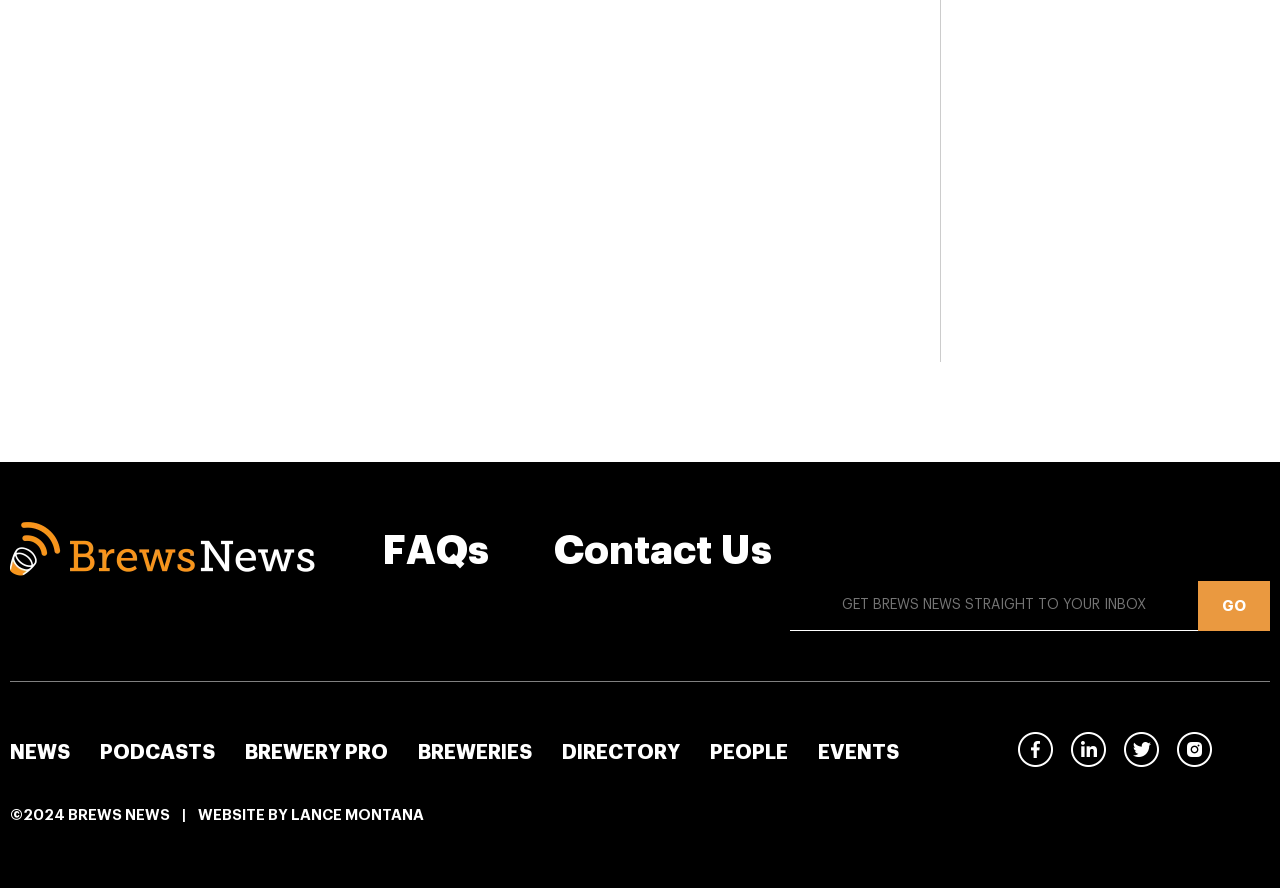Can you find the bounding box coordinates for the element to click on to achieve the instruction: "Contact Us"?

[0.433, 0.598, 0.603, 0.643]